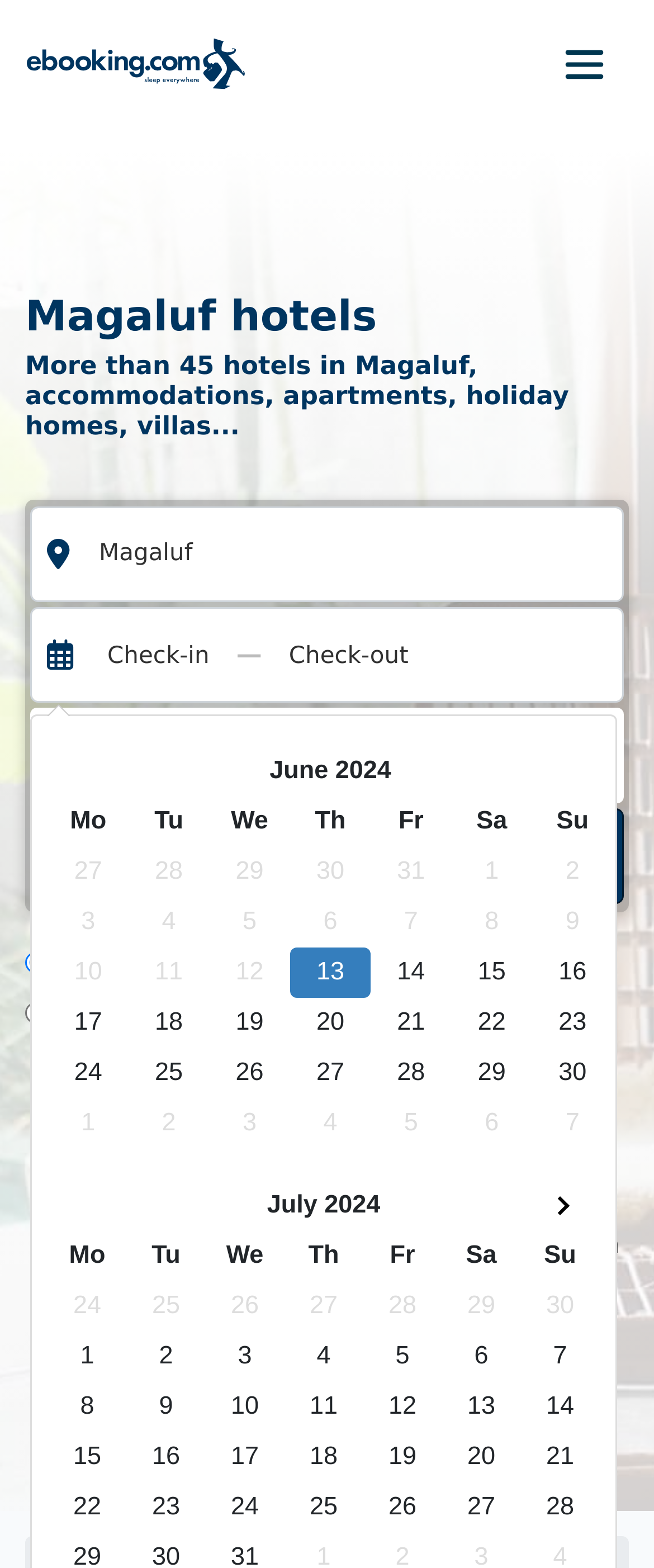Please determine the bounding box coordinates of the area that needs to be clicked to complete this task: 'Search for hotels'. The coordinates must be four float numbers between 0 and 1, formatted as [left, top, right, bottom].

[0.046, 0.516, 0.954, 0.577]